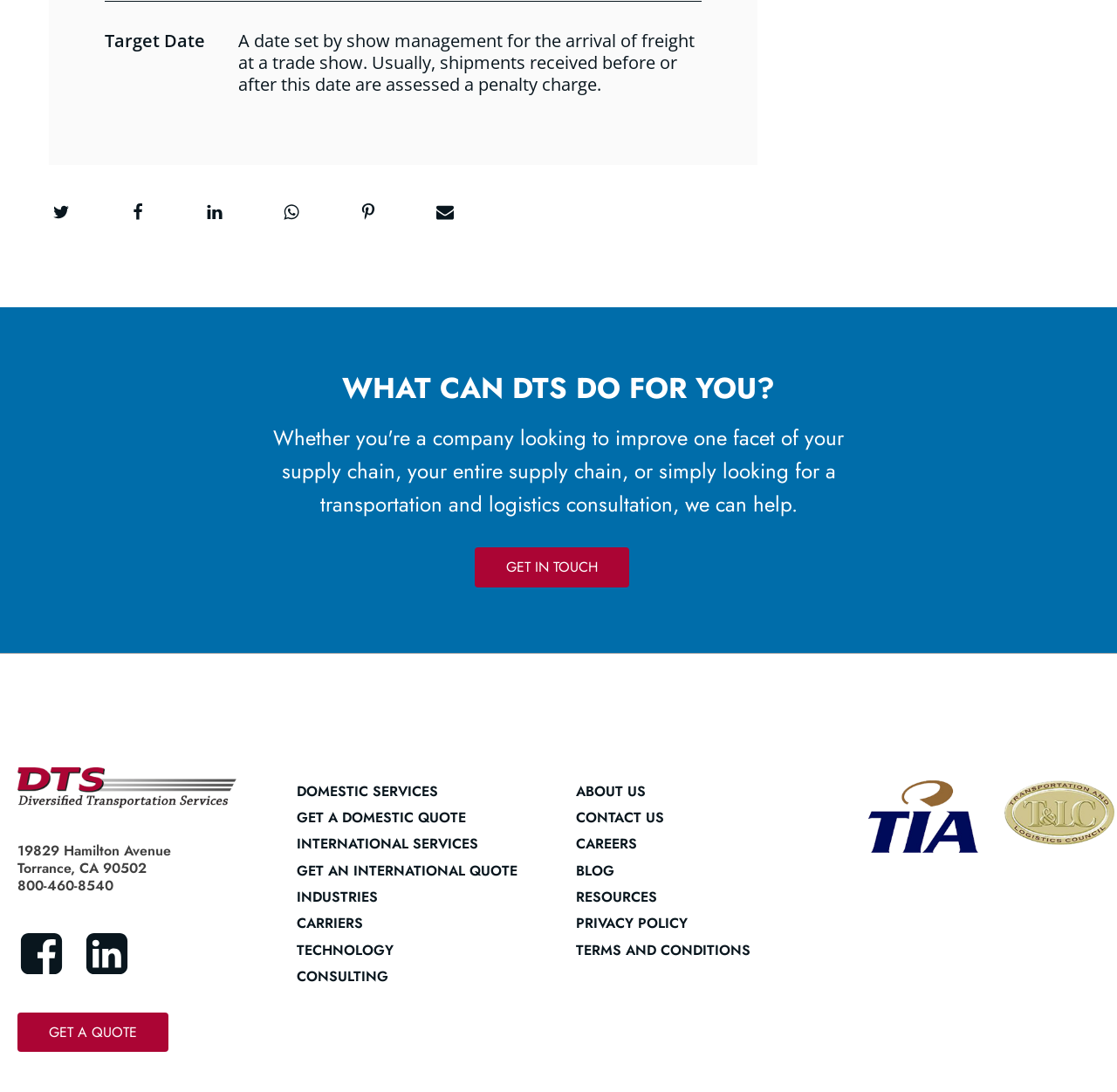Determine the bounding box coordinates of the clickable area required to perform the following instruction: "Get a quote". The coordinates should be represented as four float numbers between 0 and 1: [left, top, right, bottom].

[0.016, 0.927, 0.151, 0.963]